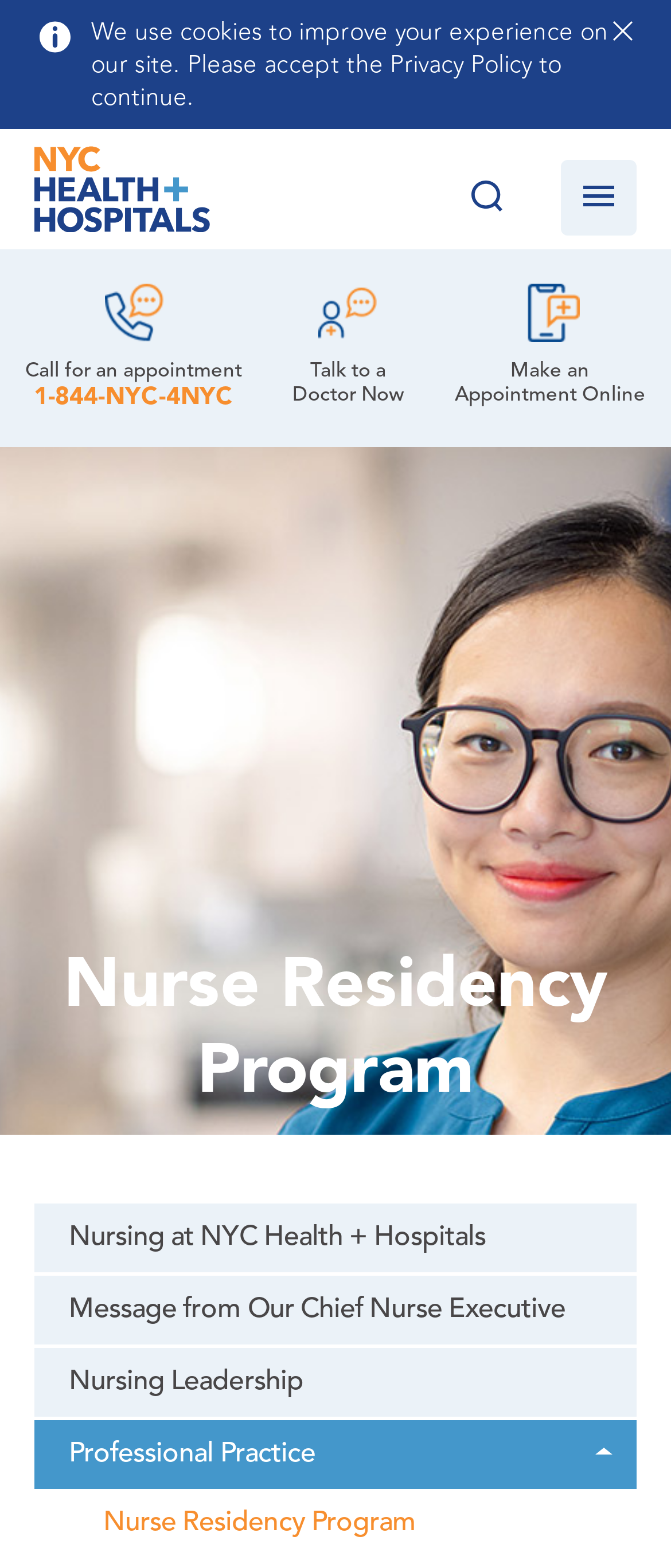Provide the bounding box coordinates for the area that should be clicked to complete the instruction: "Learn about Transforming the Future of Customer Experiences with Generative AI".

None